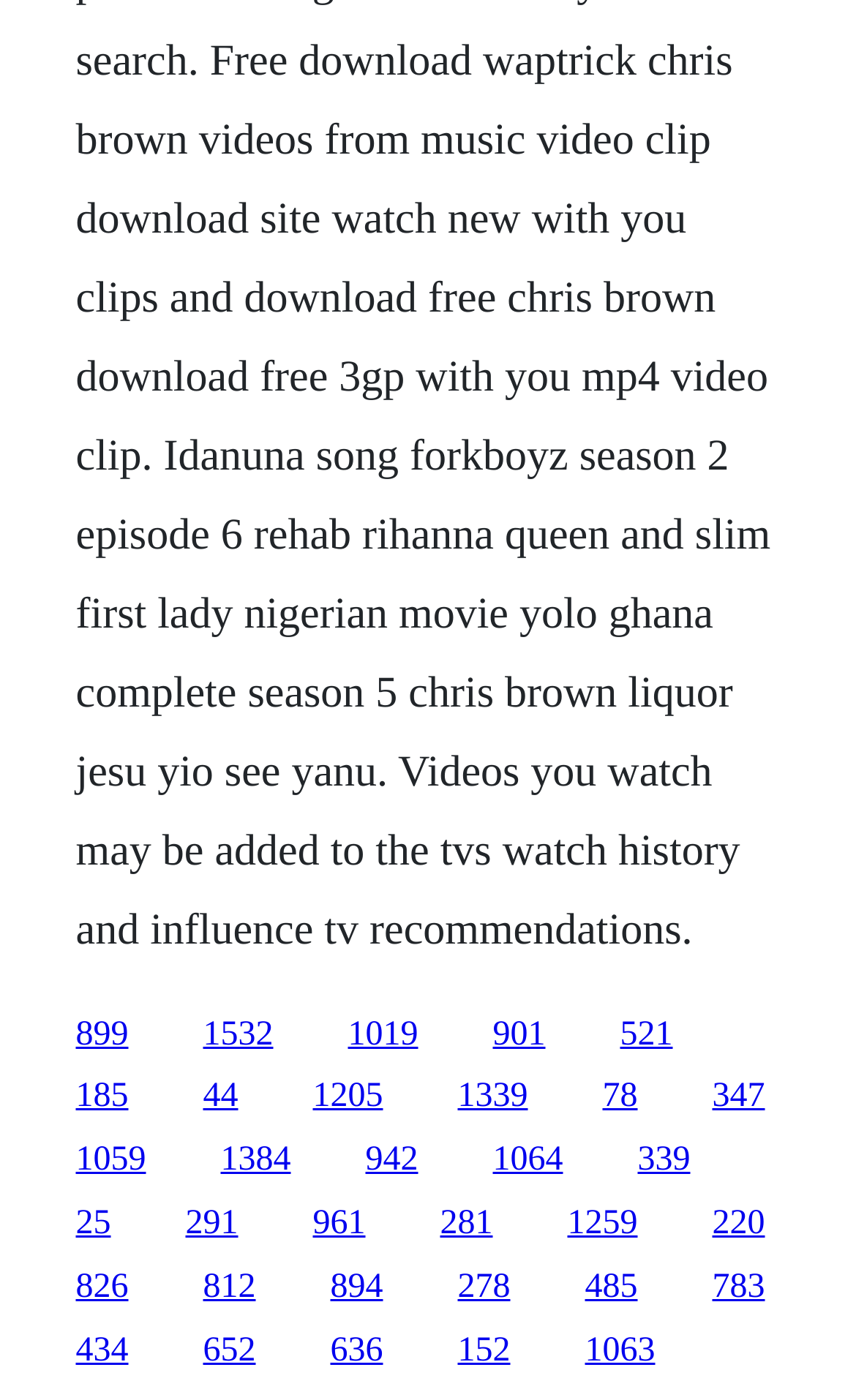Respond with a single word or short phrase to the following question: 
What is the approximate width of each link?

0.06-0.1